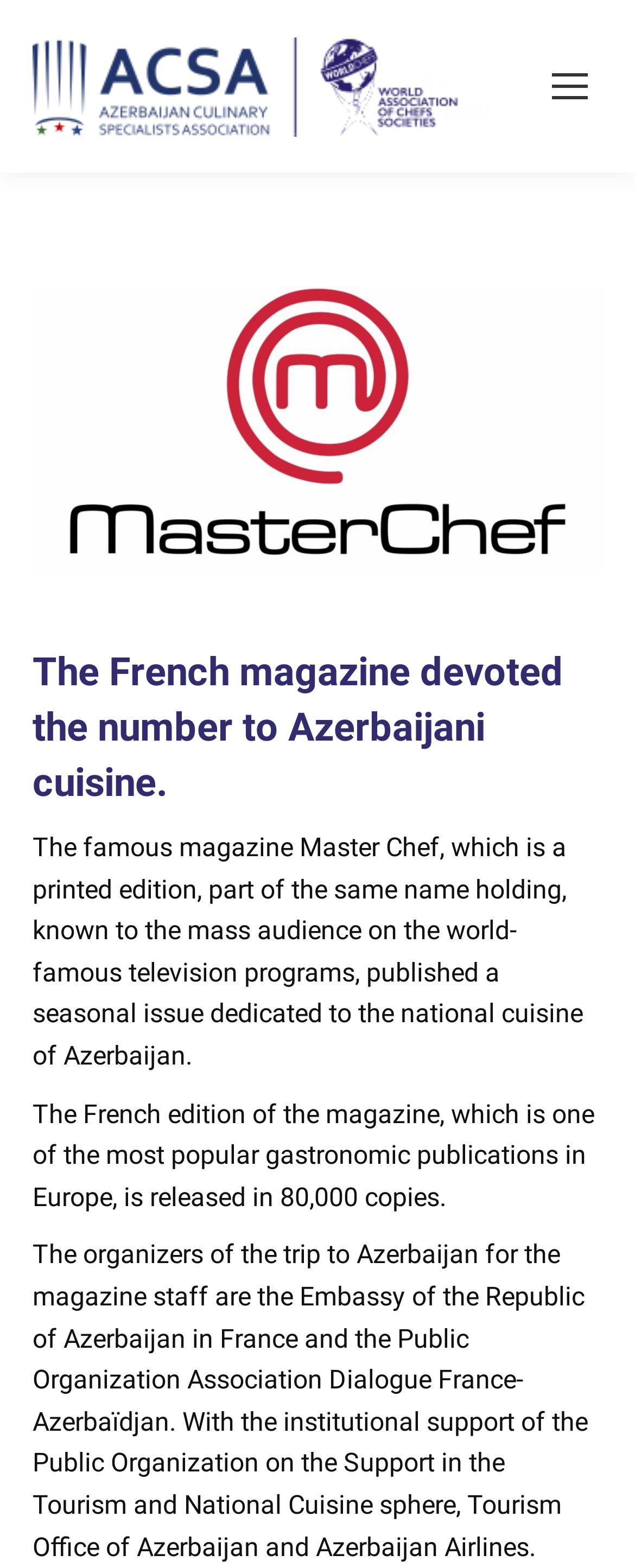What is the position of the 'Mobile menu icon' on the webpage?
Using the image as a reference, answer the question in detail.

I found the answer by analyzing the bounding box coordinates of the 'Mobile menu icon' element, which are [0.846, 0.021, 0.949, 0.089]. This indicates that the element is located at the top-right corner of the webpage.